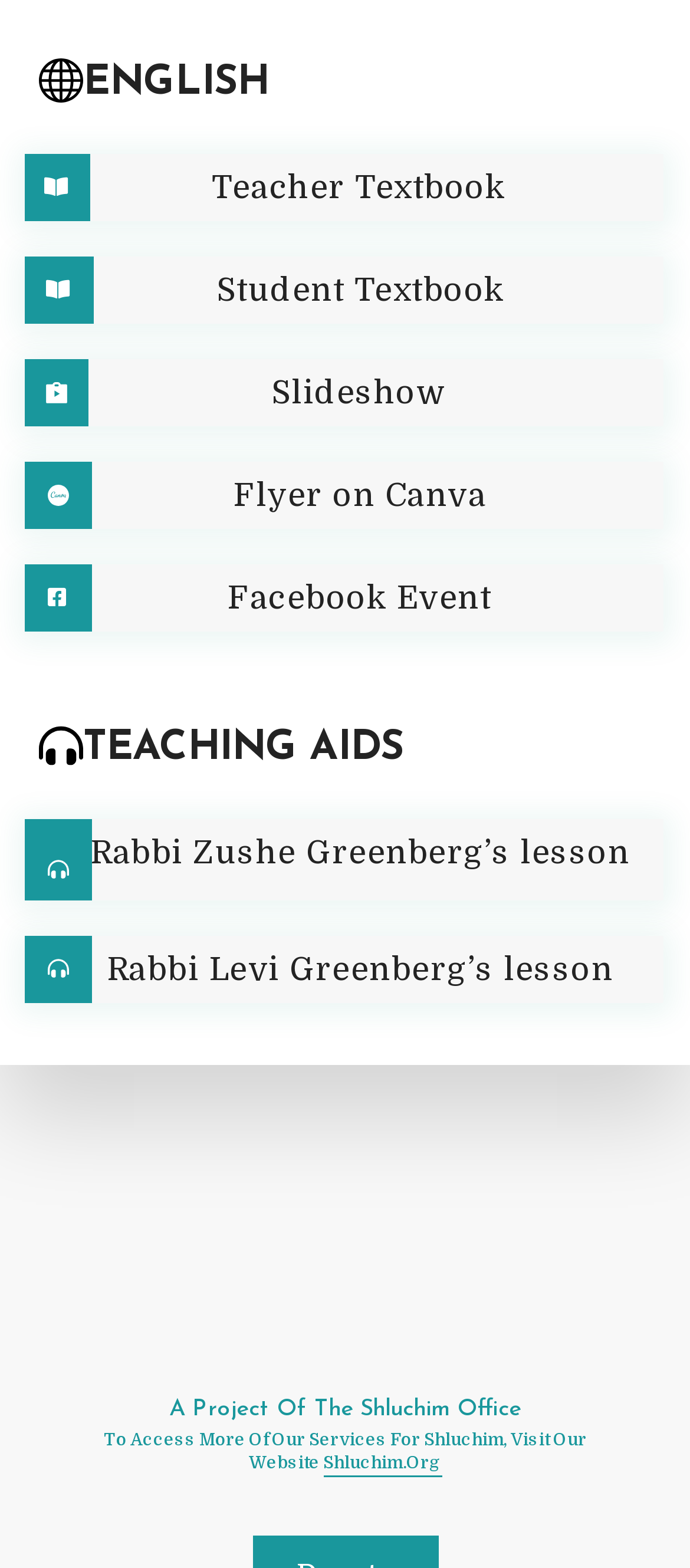Identify the bounding box coordinates for the element you need to click to achieve the following task: "Open Student Textbook". The coordinates must be four float values ranging from 0 to 1, formatted as [left, top, right, bottom].

[0.038, 0.164, 0.962, 0.207]